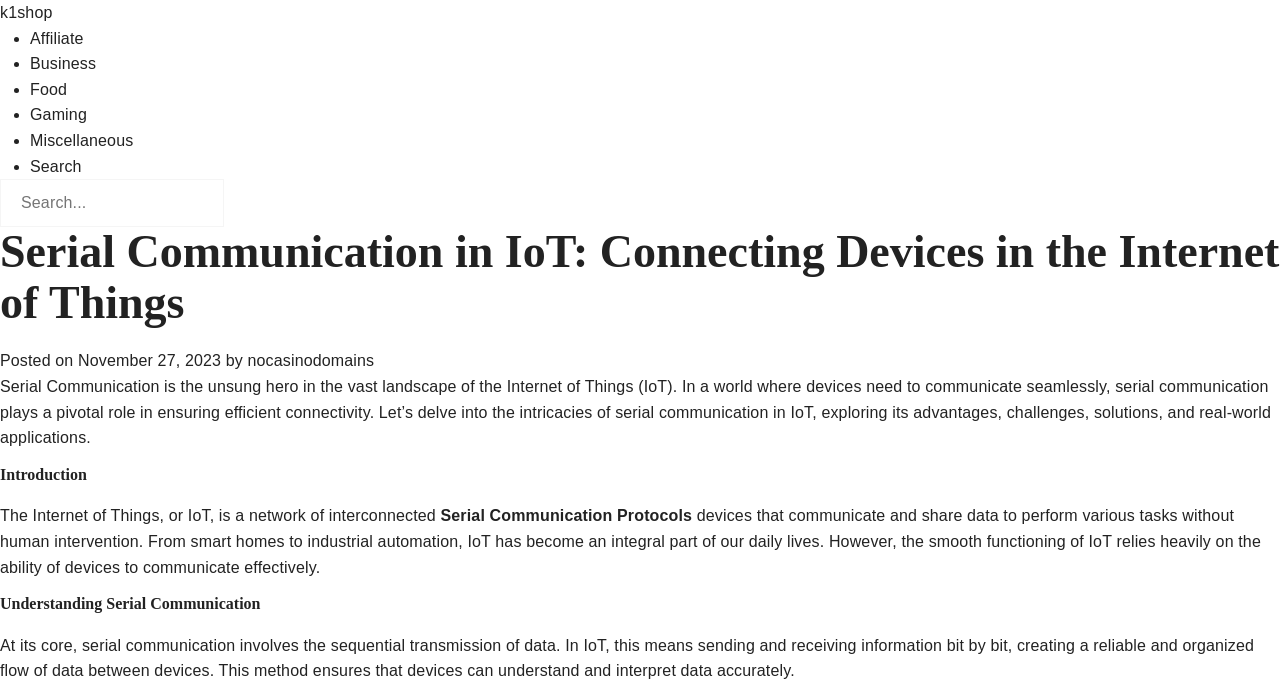Given the element description: "name="s" placeholder="Search..." title="Search for:"", predict the bounding box coordinates of the UI element it refers to, using four float numbers between 0 and 1, i.e., [left, top, right, bottom].

[0.0, 0.262, 0.175, 0.332]